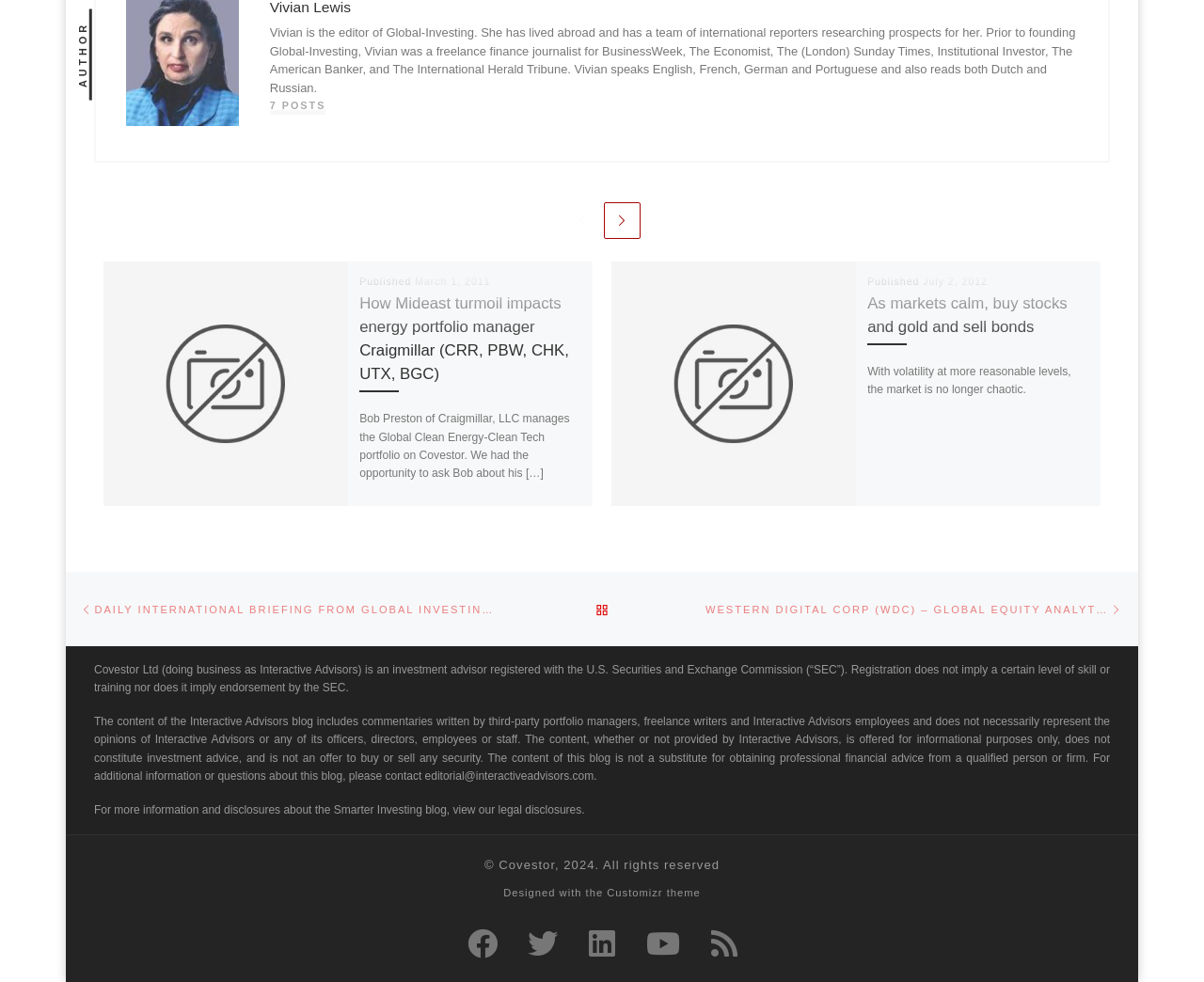Could you indicate the bounding box coordinates of the region to click in order to complete this instruction: "View the previous post".

[0.066, 0.598, 0.414, 0.642]